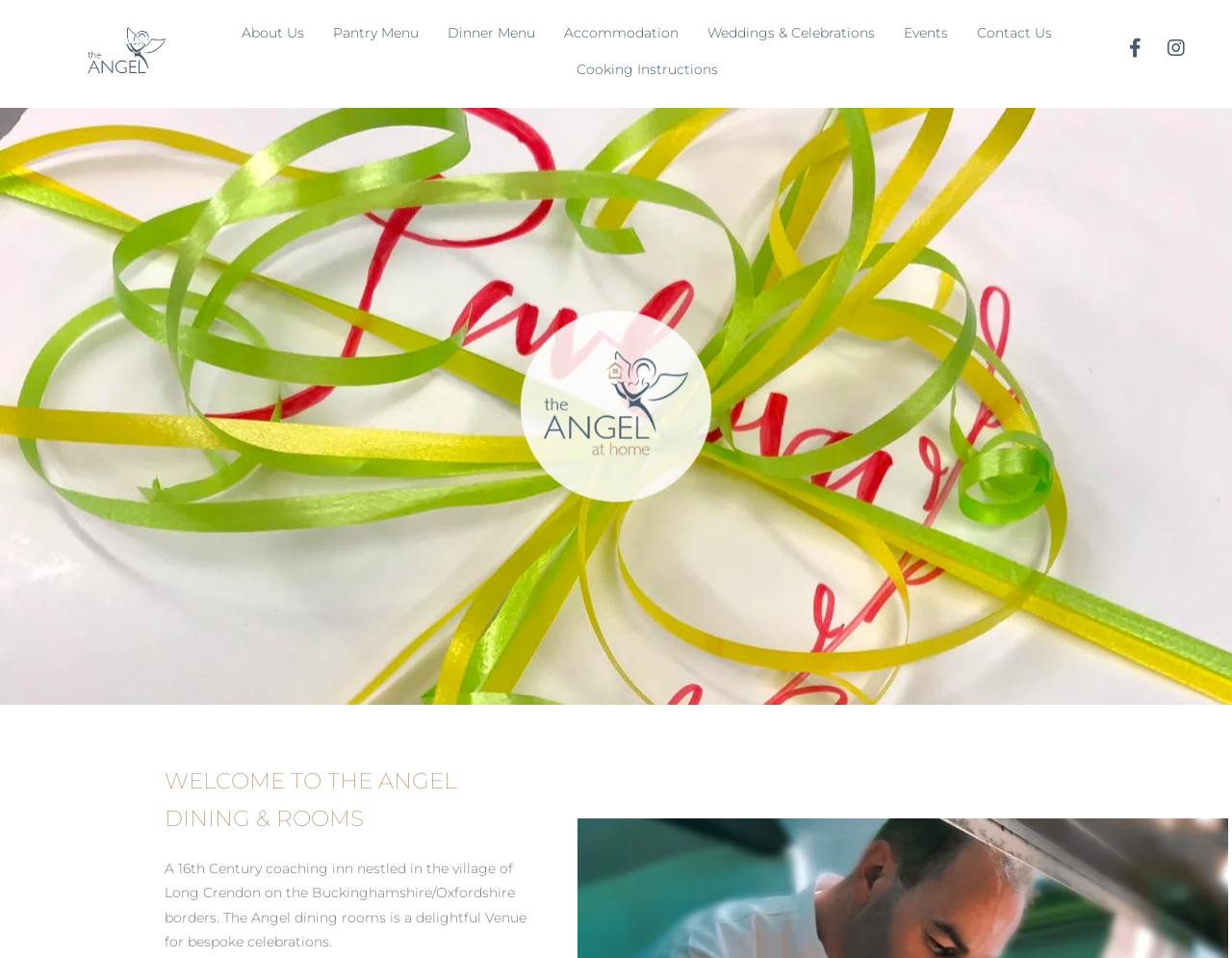Pinpoint the bounding box coordinates of the element to be clicked to execute the instruction: "View About Us page".

[0.184, 0.015, 0.259, 0.054]